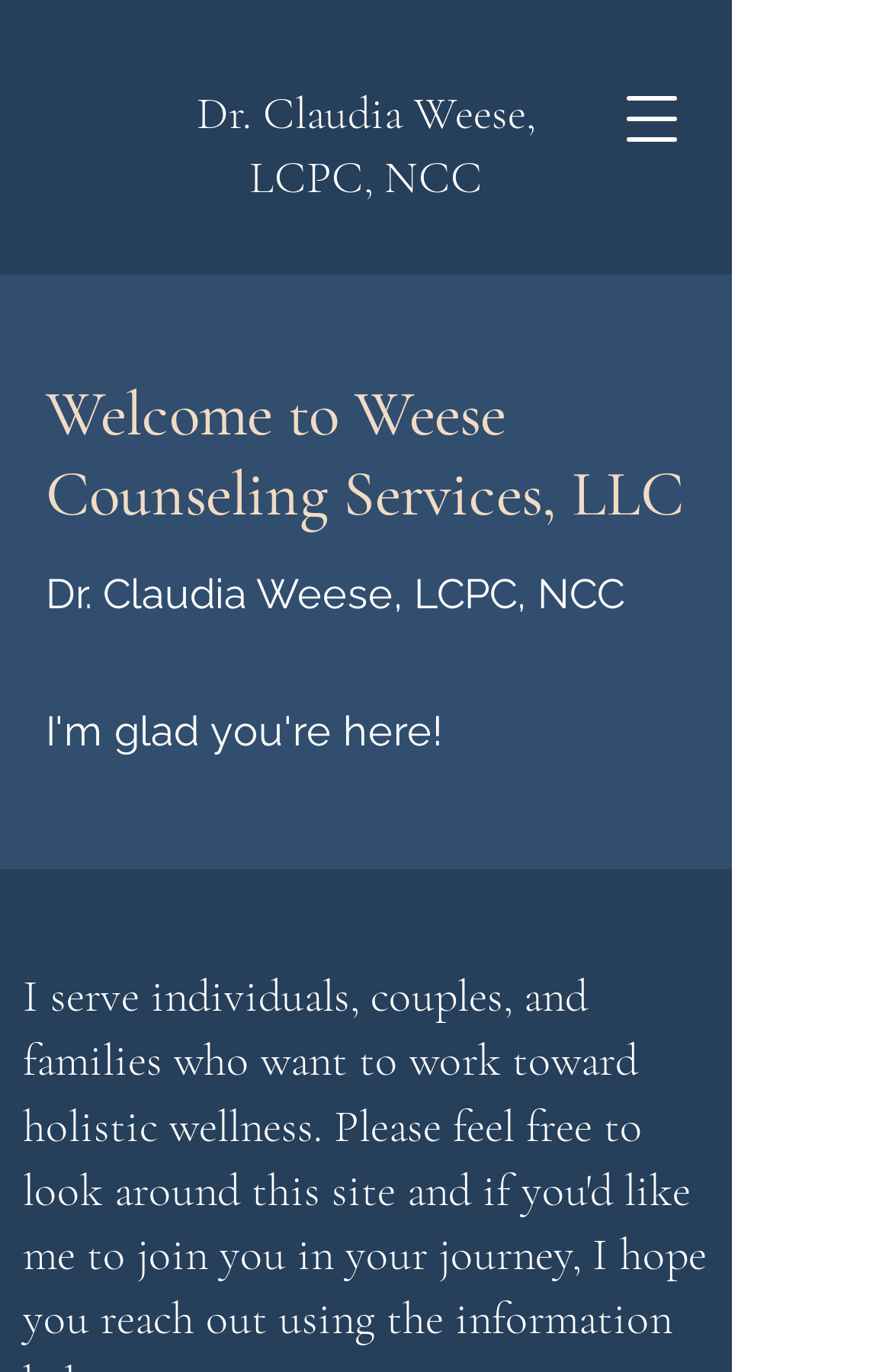Show the bounding box coordinates for the HTML element as described: "Log in".

None